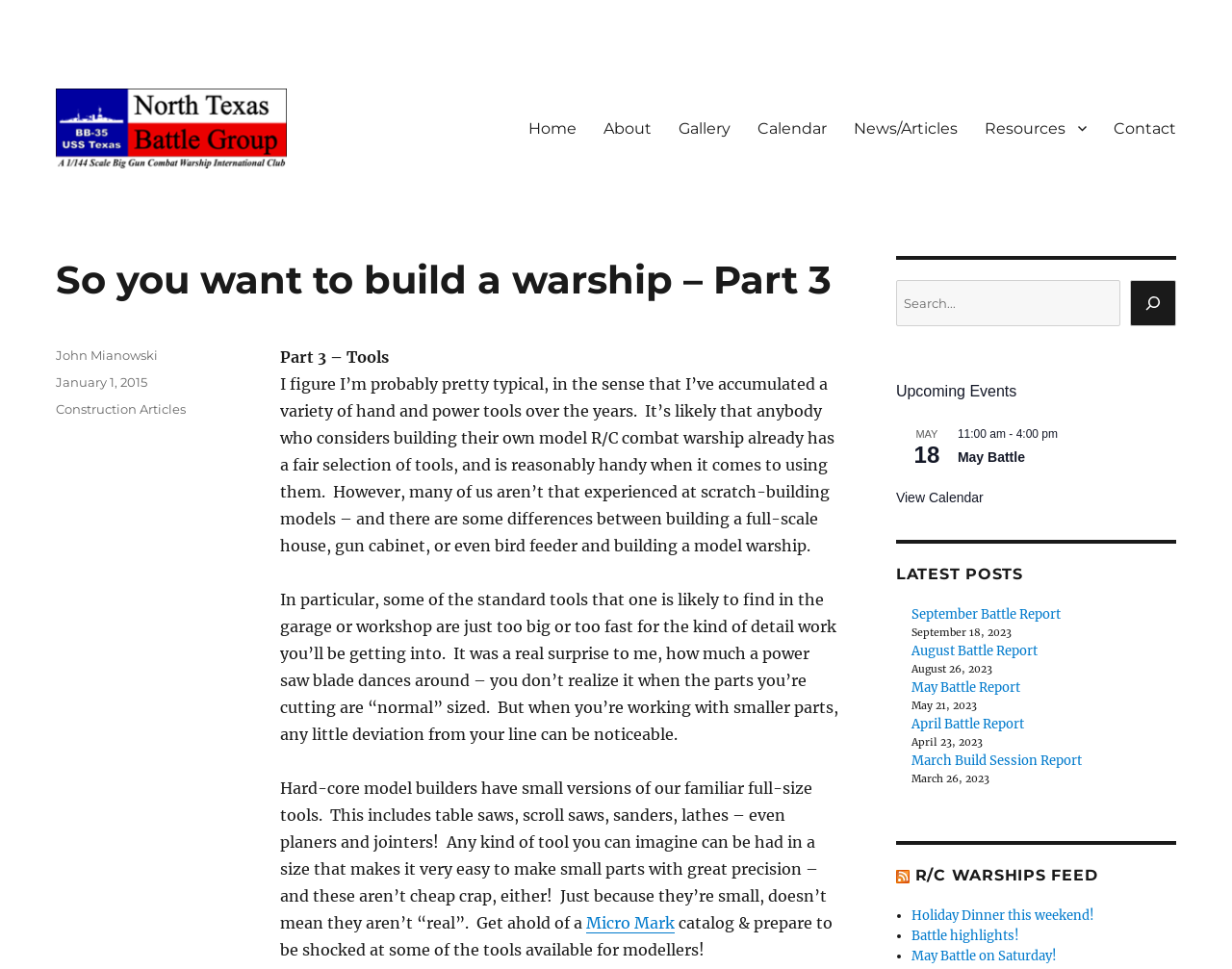Detail the various sections and features of the webpage.

This webpage is about building model warships, specifically Part 3 of a series, focusing on tools. At the top, there is a logo and a link to the "North Texas Battle Group" website. Below that, there is a primary menu with links to various sections of the website, including "Home", "About", "Gallery", "Calendar", "News/Articles", "Resources", and "Contact".

The main content of the page is divided into two sections. On the left, there is a heading "So you want to build a warship – Part 3" followed by a series of paragraphs discussing the importance of having the right tools for building model warships. The text explains that while many people may have a variety of hand and power tools, they may not be suitable for the detailed work required in building model warships.

On the right, there is a section with upcoming events, including a "May Battle" event on May 18th, and a link to view the calendar. Below that, there is a section with the latest posts, including links to battle reports from September, August, May, April, and March.

At the bottom of the page, there is a section with an RSS feed for R/C warships, and a list of links to recent news articles, including "Holiday Dinner this weekend!", "Battle highlights!", and "May Battle on Saturday!".